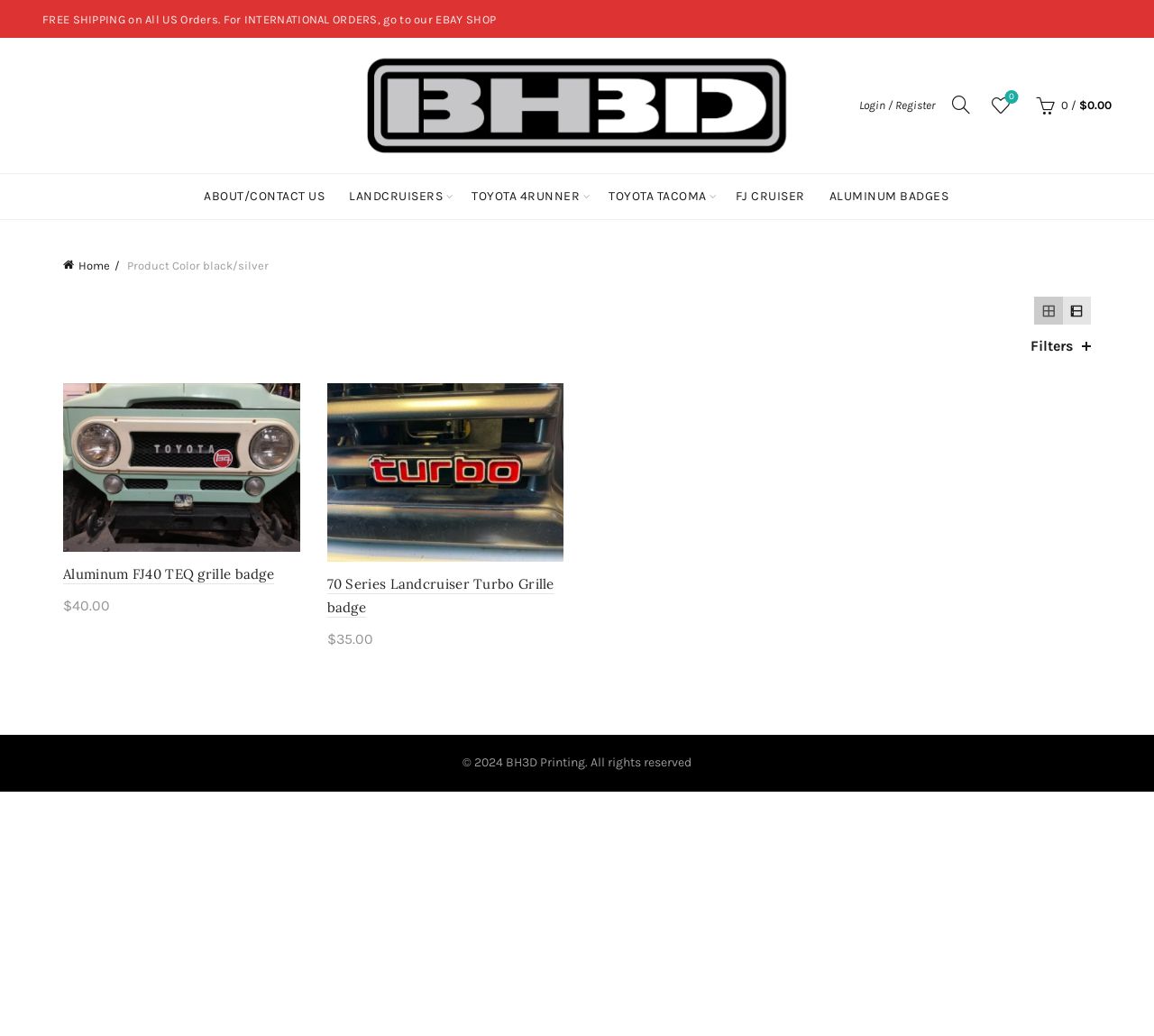Please find the bounding box coordinates (top-left x, top-left y, bottom-right x, bottom-right y) in the screenshot for the UI element described as follows: Filters

[0.893, 0.326, 0.945, 0.342]